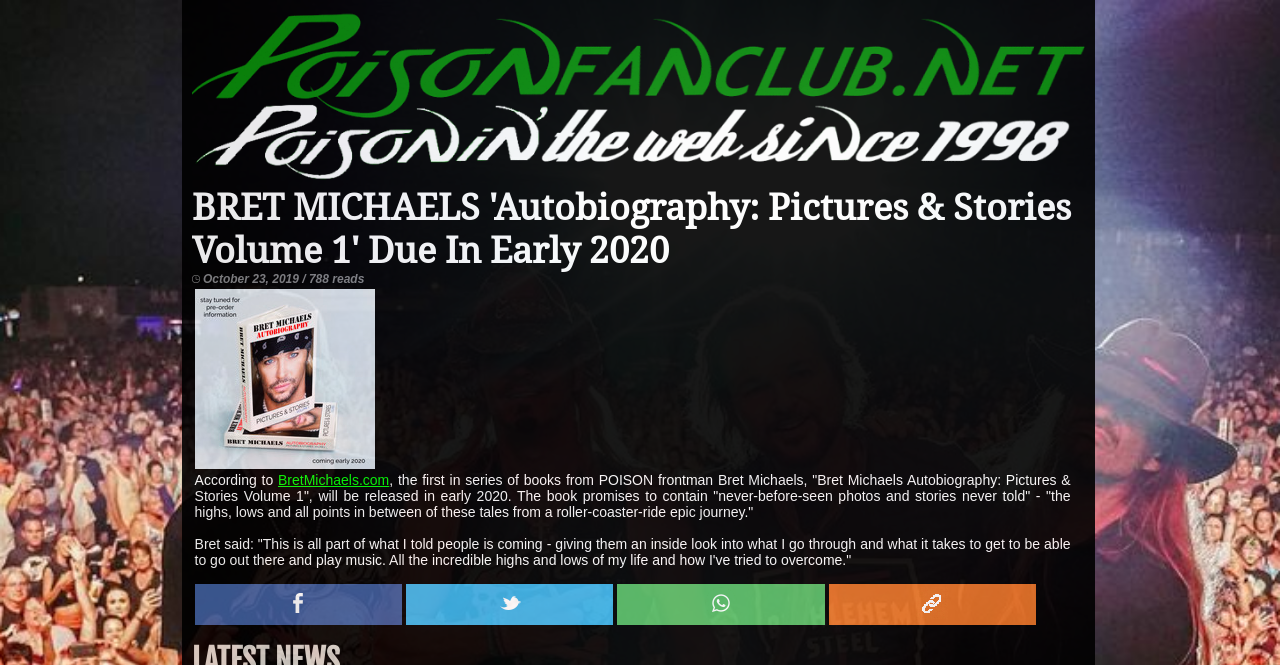Generate the main heading text from the webpage.

BRET MICHAELS 'Autobiography: Pictures & Stories Volume 1' Due In Early 2020